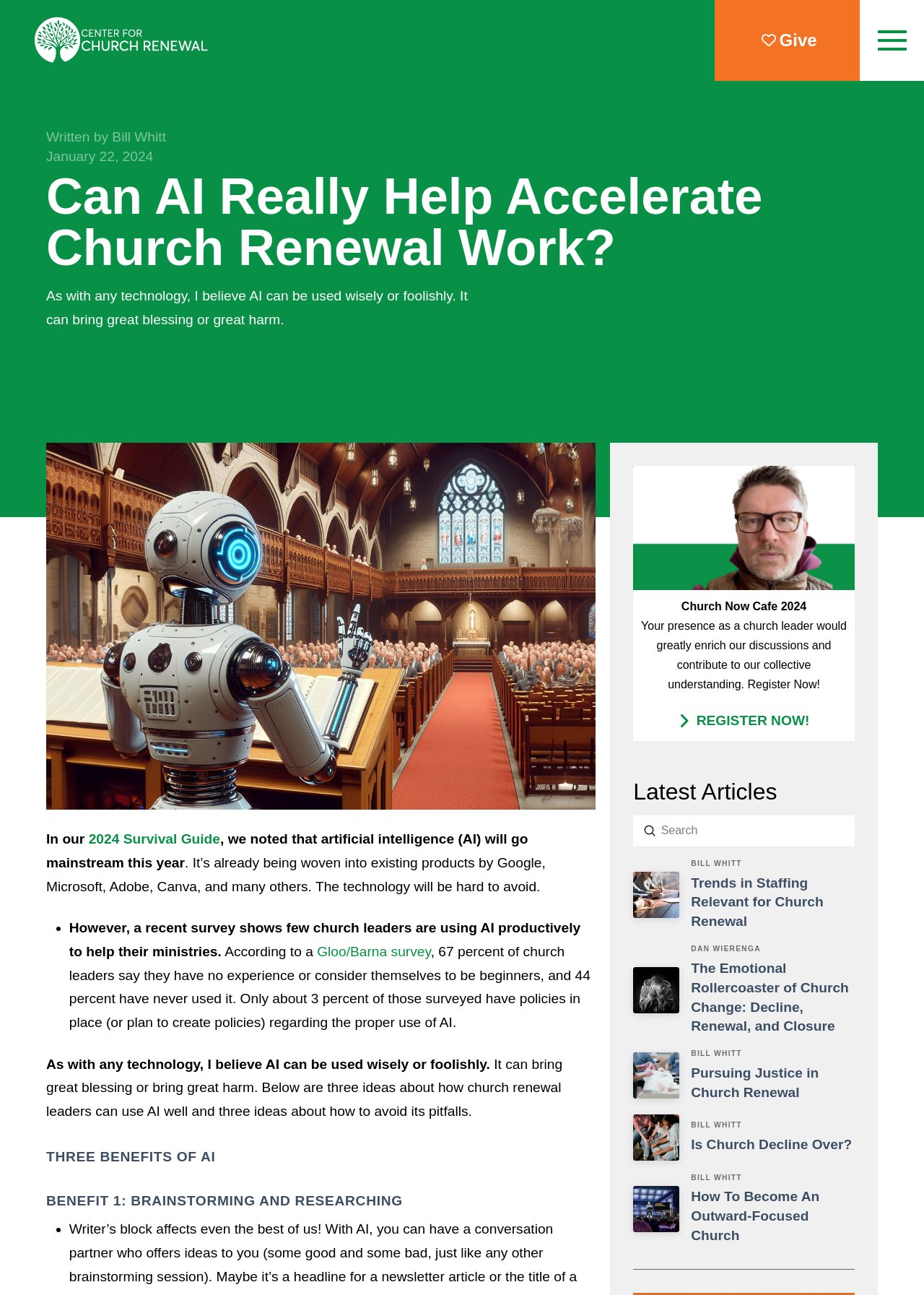Find the bounding box coordinates of the element I should click to carry out the following instruction: "Read the '2024 Survival Guide'".

[0.096, 0.642, 0.238, 0.654]